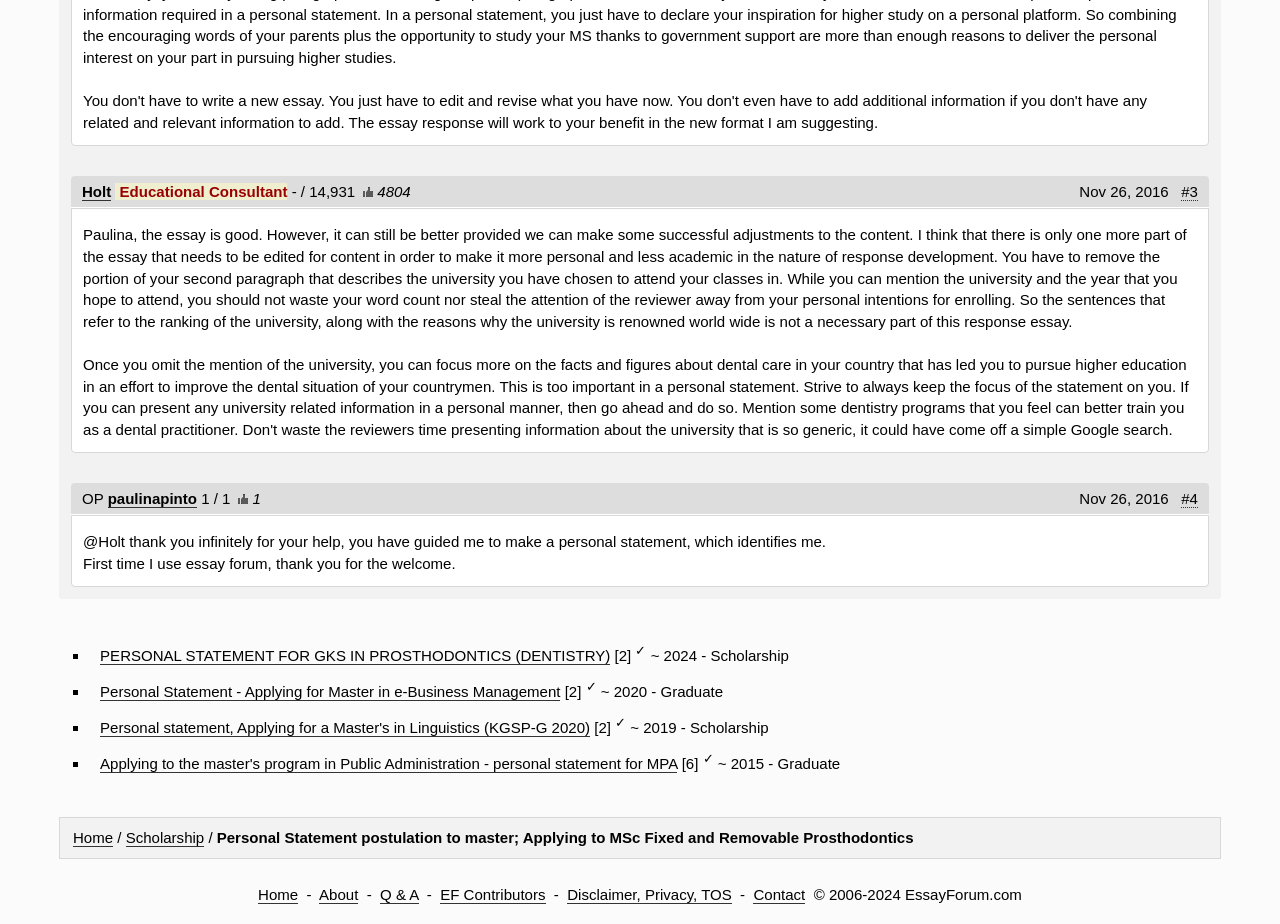Please determine the bounding box coordinates of the section I need to click to accomplish this instruction: "Check the disclaimer, privacy, and terms of service".

[0.443, 0.959, 0.572, 0.978]